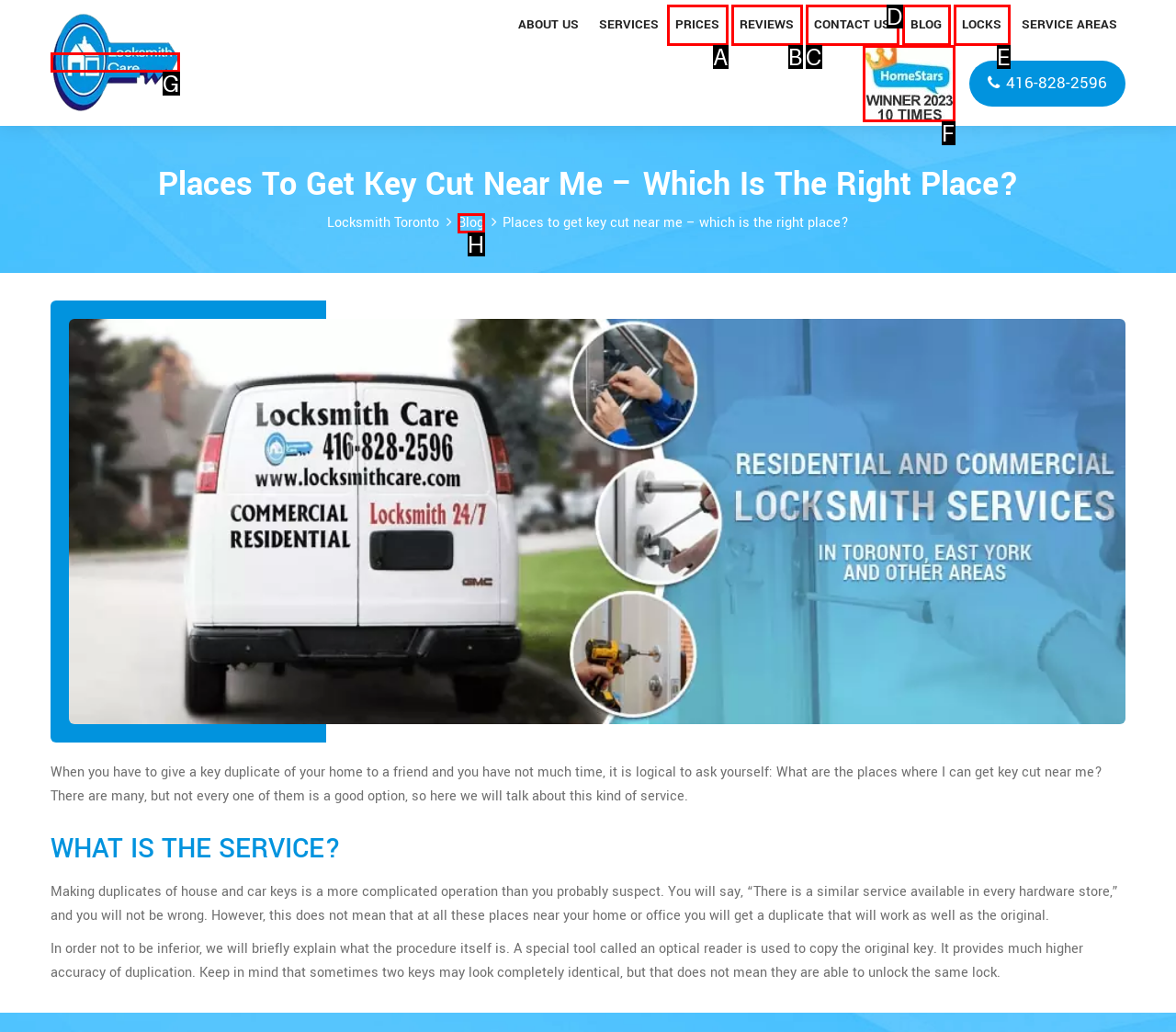Specify which UI element should be clicked to accomplish the task: Go to the 'Home' page. Answer with the letter of the correct choice.

None